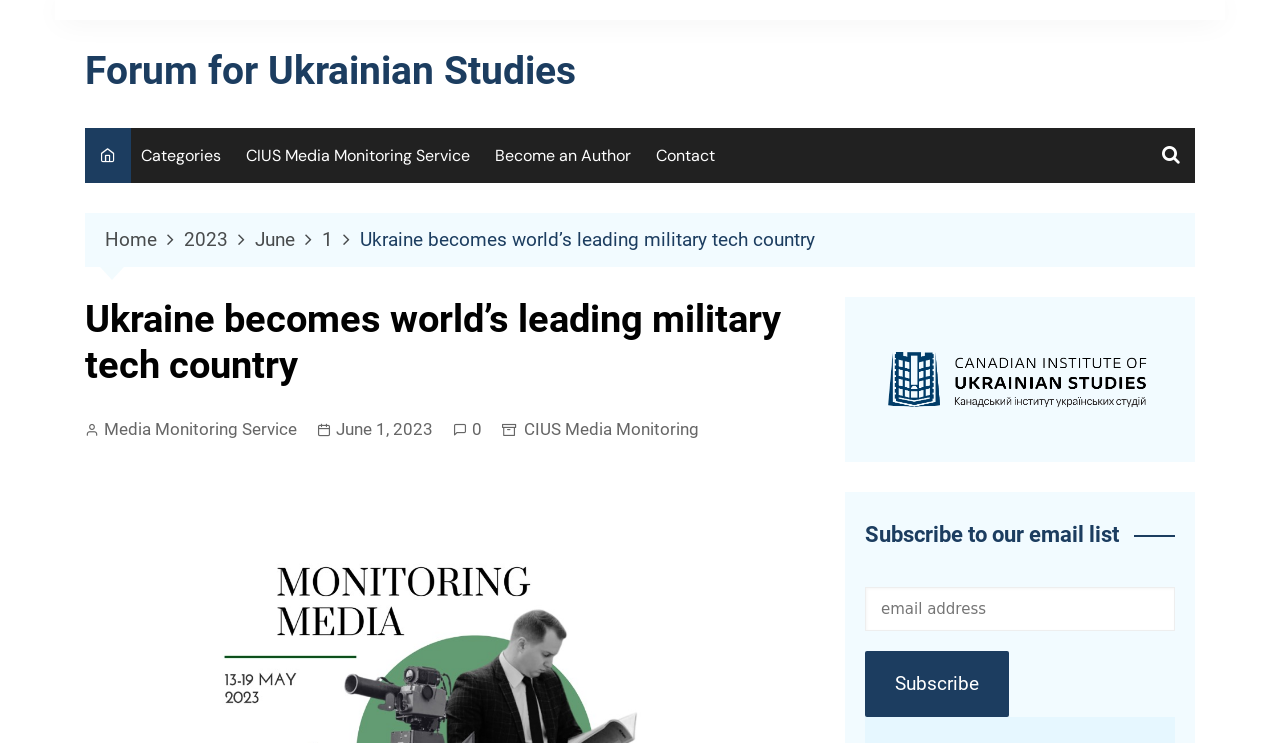How many links are there in the breadcrumbs navigation?
Analyze the image and deliver a detailed answer to the question.

I counted the links in the breadcrumbs navigation, which are 'Home', '2023', 'June', '1', and 'Ukraine becomes world’s leading military tech country', totaling 5 links.